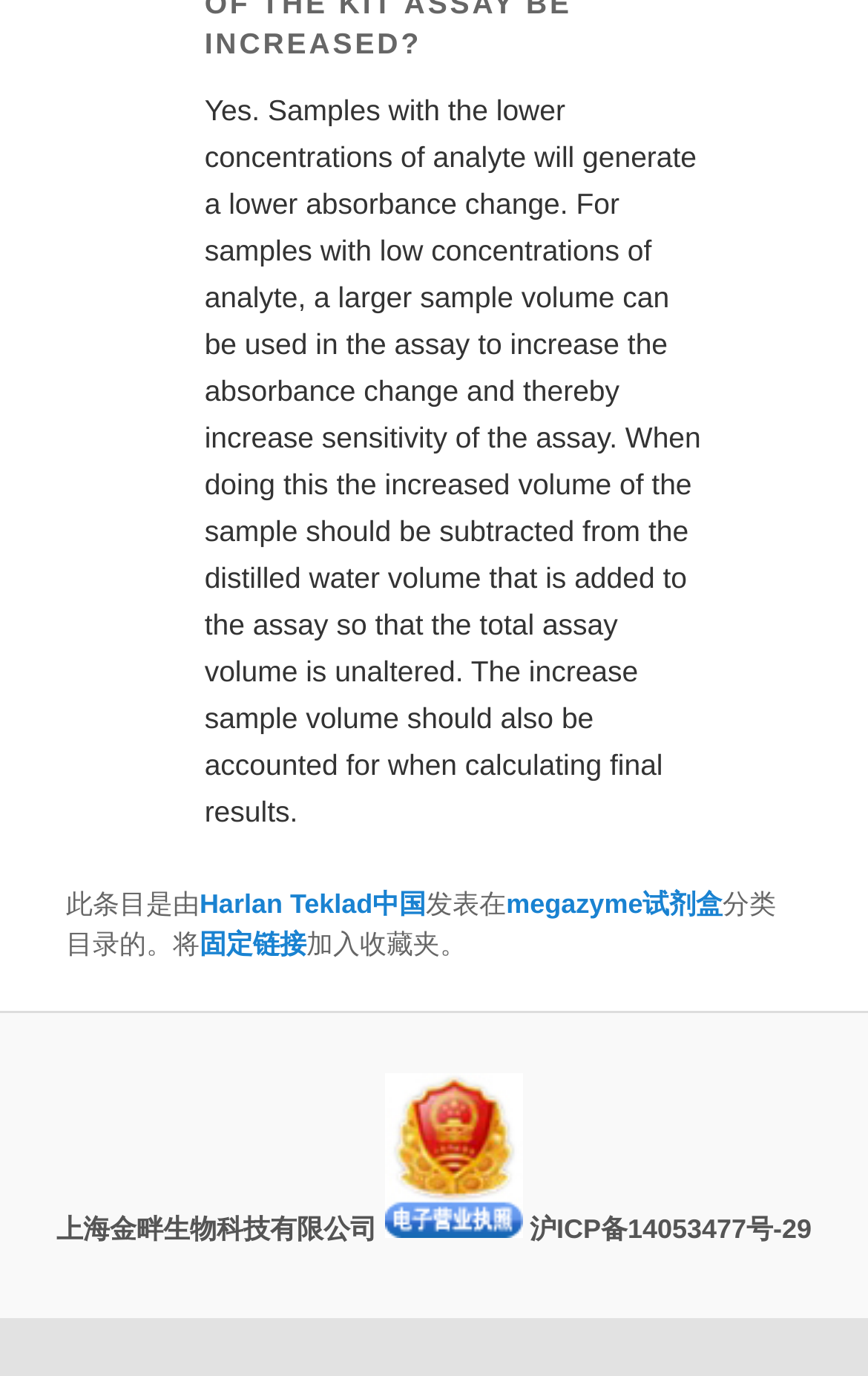Who is the author of the article?
Your answer should be a single word or phrase derived from the screenshot.

Not specified